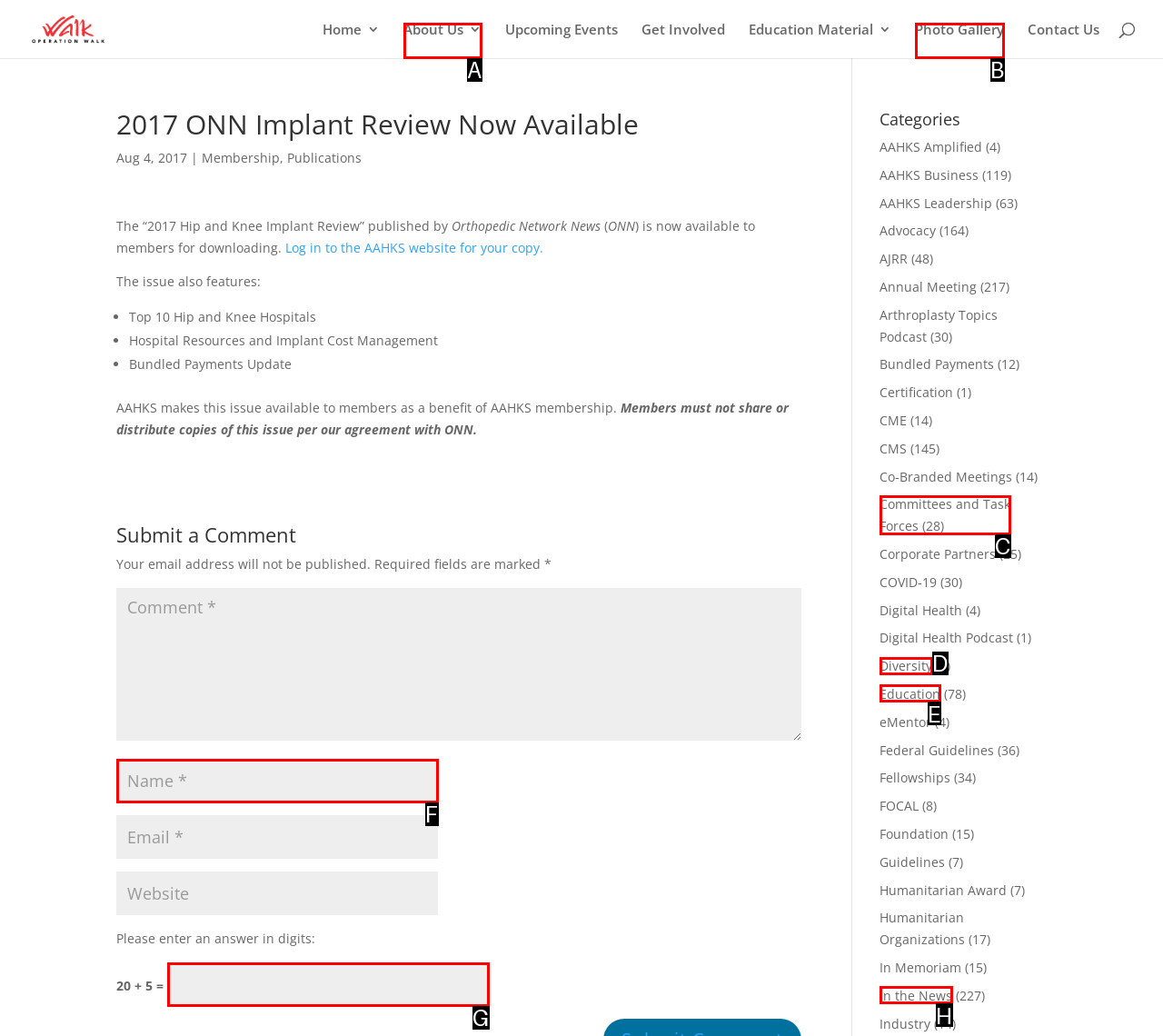Identify the HTML element that best matches the description: input value="Name *" name="author". Provide your answer by selecting the corresponding letter from the given options.

F